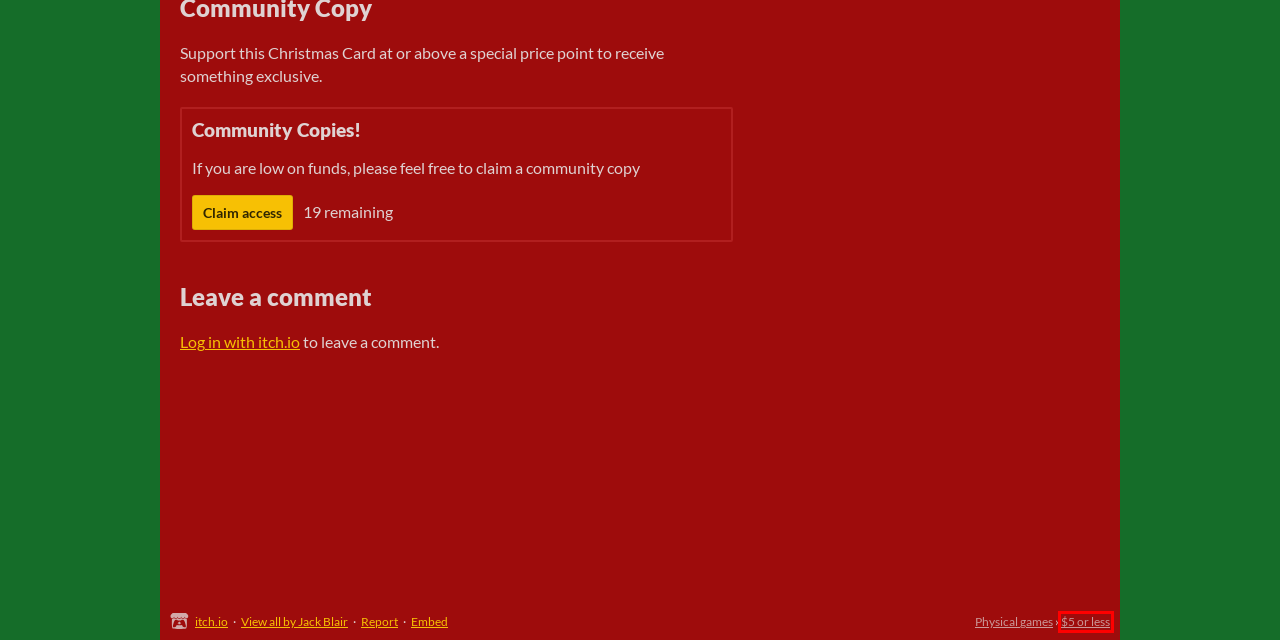You have a screenshot showing a webpage with a red bounding box highlighting an element. Choose the webpage description that best fits the new webpage after clicking the highlighted element. The descriptions are:
A. I Still Miss My Grandma, But My Aim is Improving by Jack Blair for Christmas Card Jam! - itch.io
B. Jack Blair - itch.io
C. Top physical games - itch.io
D. Log in - itch.io
E. Download the latest indie games - itch.io
F. Games like I Still Miss My Grandma, But My Aim is Improving - itch.io
G. Top physical games $5 or less - itch.io
H. Purchase I Still Miss My Grandma, But My Aim is Improving by Jack Blair - itch.io

G